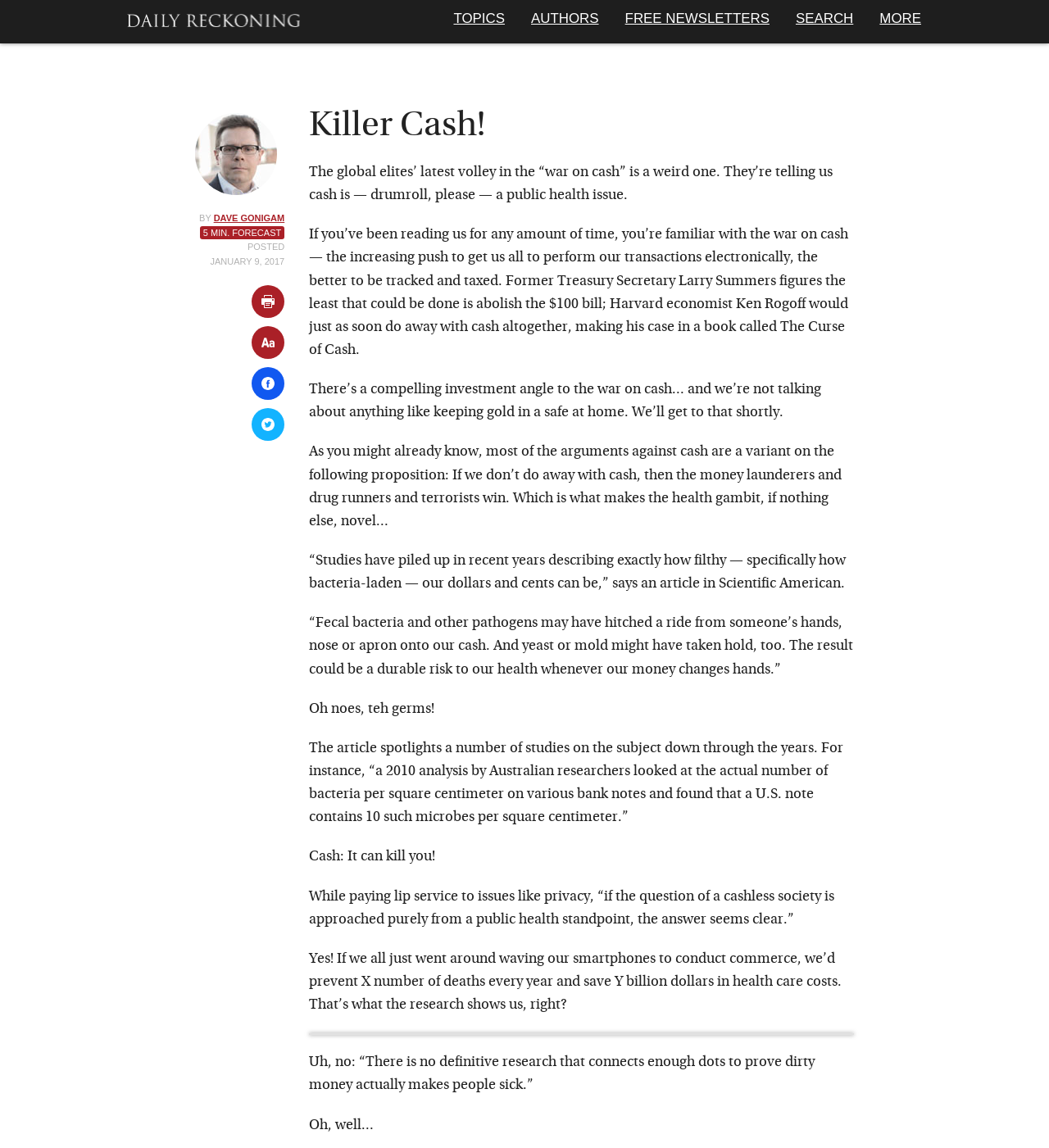Specify the bounding box coordinates of the element's area that should be clicked to execute the given instruction: "Read the 5-minute forecast". The coordinates should be four float numbers between 0 and 1, i.e., [left, top, right, bottom].

[0.194, 0.198, 0.268, 0.207]